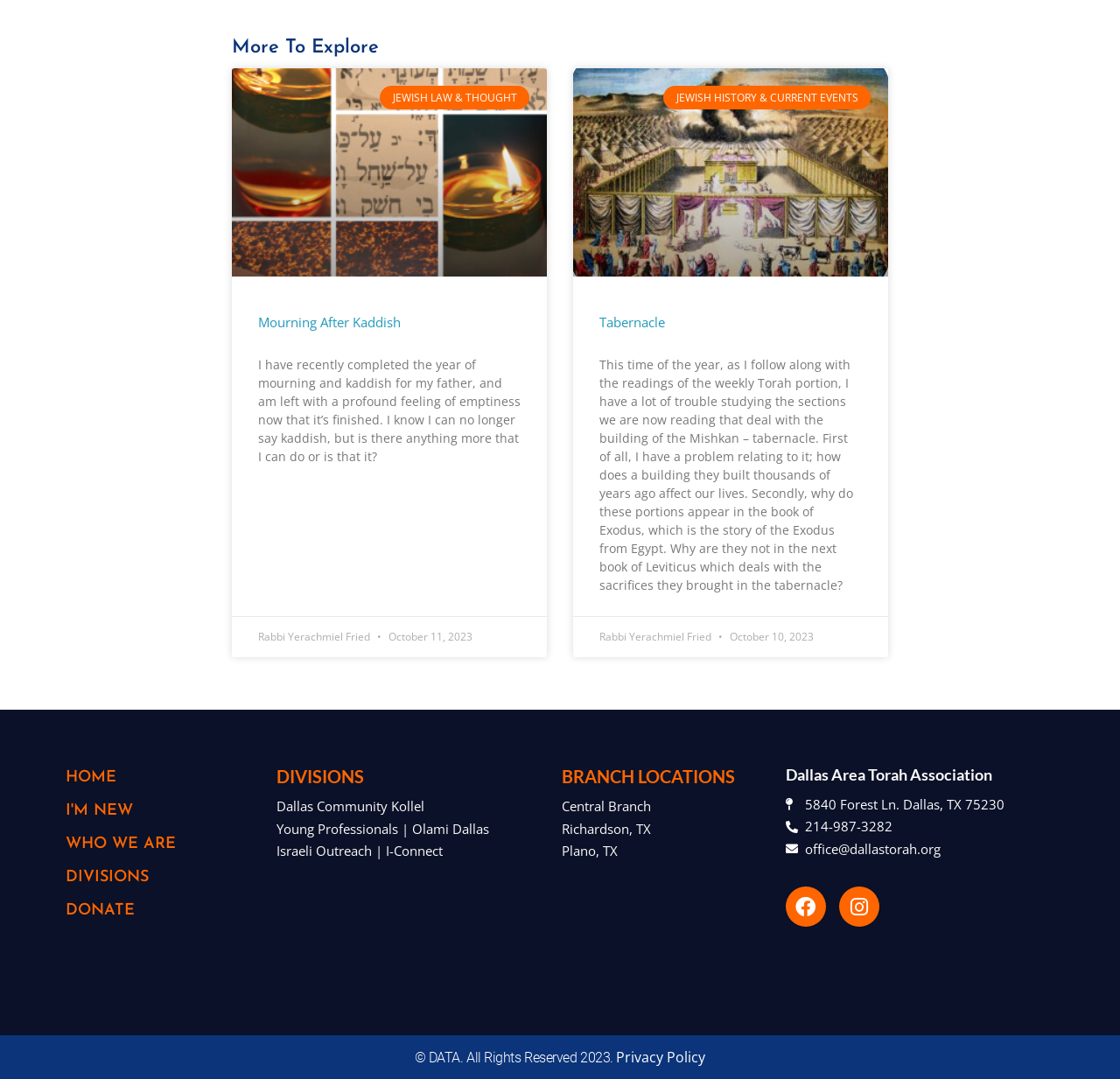Determine the bounding box coordinates for the region that must be clicked to execute the following instruction: "Click on 'Facebook'".

[0.701, 0.822, 0.737, 0.859]